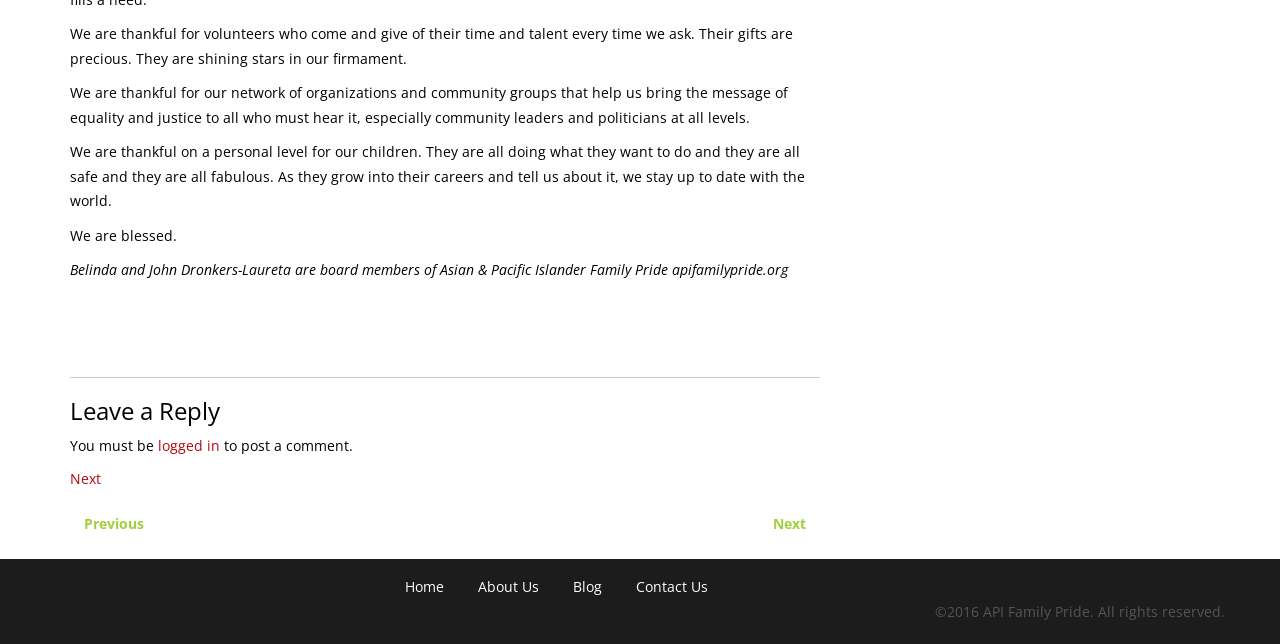Please identify the bounding box coordinates of the area I need to click to accomplish the following instruction: "Click on 'logged in' to access the comment section".

[0.123, 0.677, 0.172, 0.707]